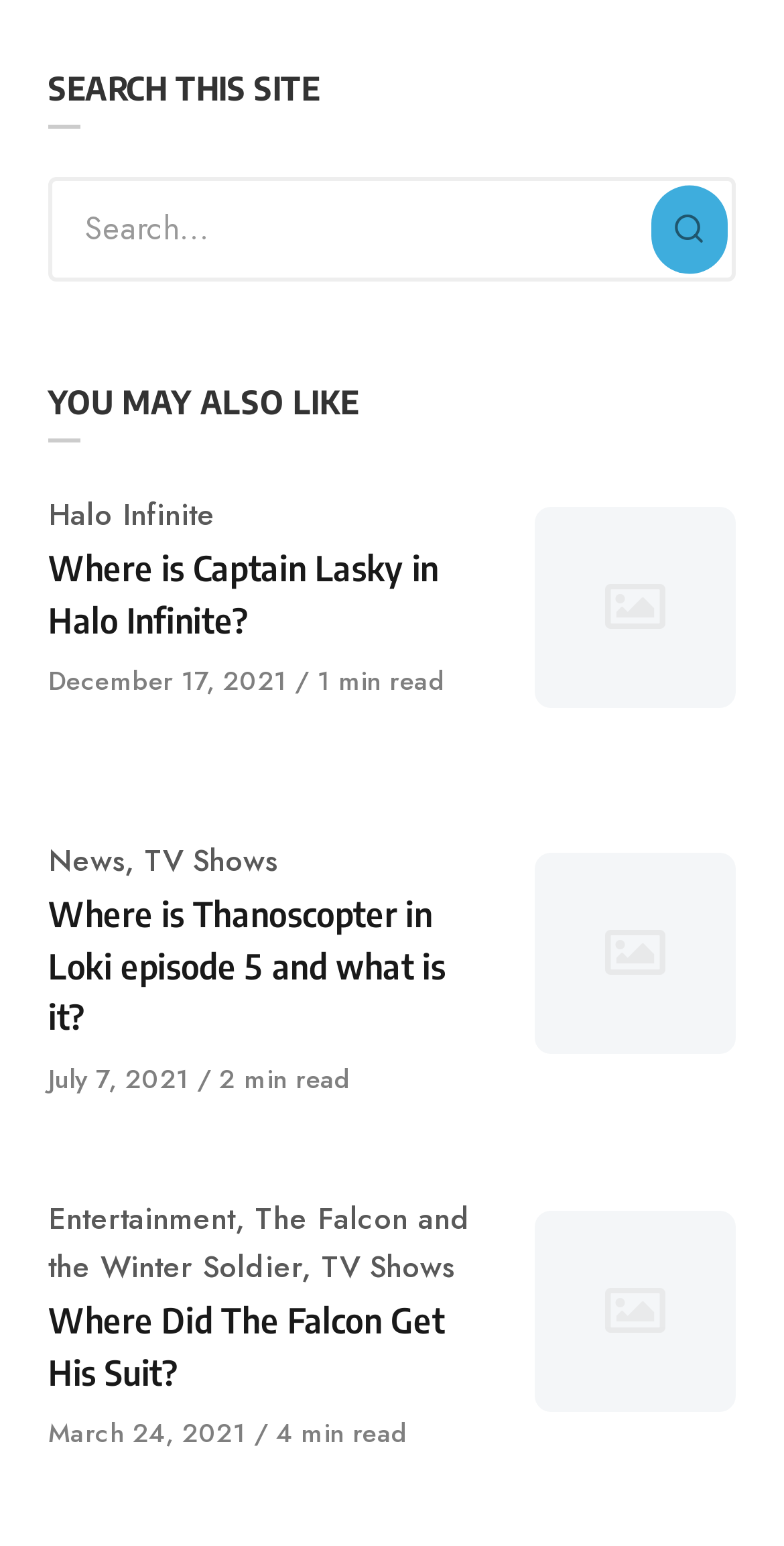Determine the bounding box coordinates of the clickable area required to perform the following instruction: "Click on 'Halo Infinite'". The coordinates should be represented as four float numbers between 0 and 1: [left, top, right, bottom].

[0.062, 0.319, 0.274, 0.348]